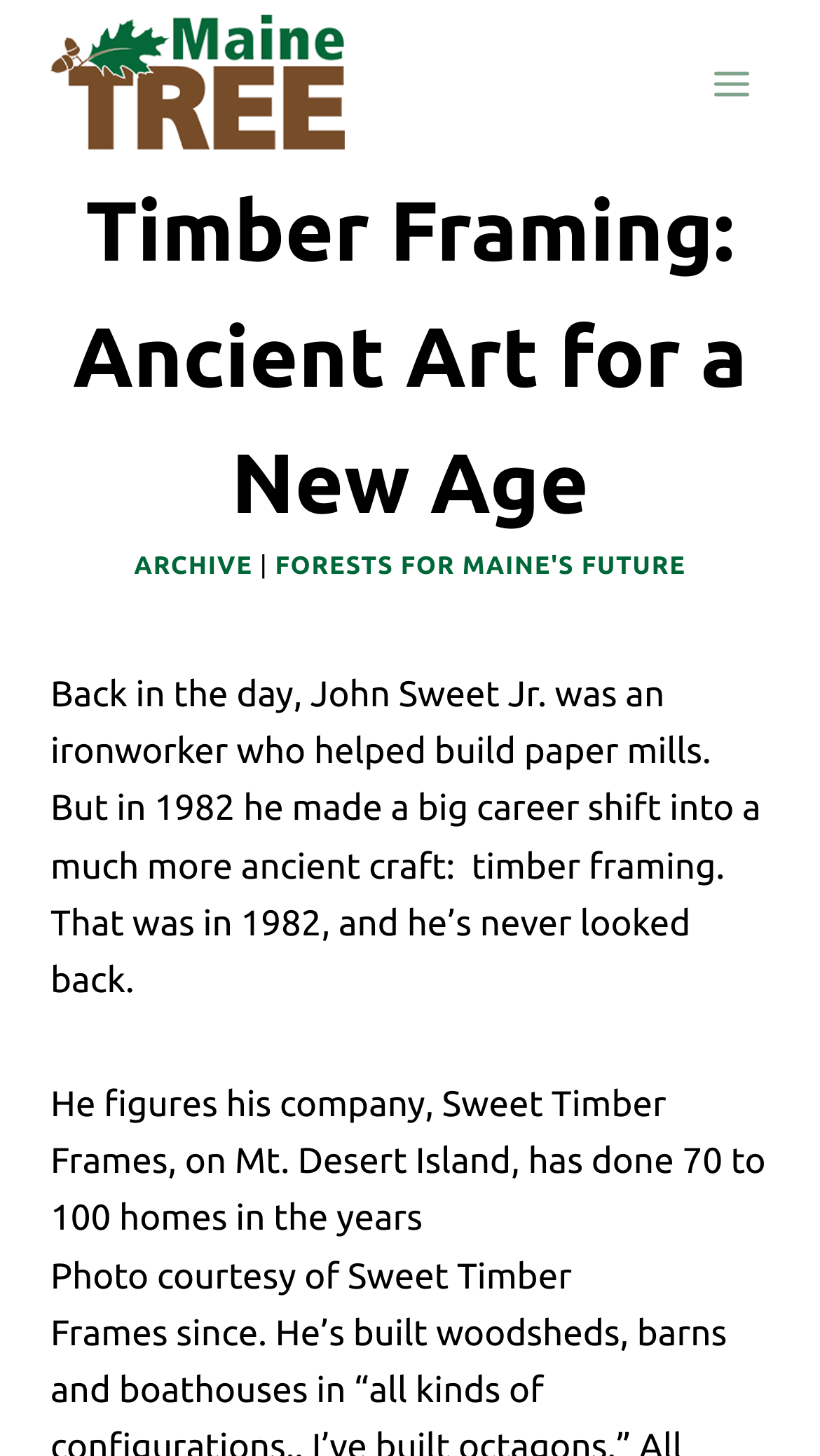Generate a detailed explanation of the webpage's features and information.

The webpage is about timber framing, with a focus on John Sweet Jr.'s career shift from ironworking to timber framing in 1982. At the top left of the page, there is a link to the "Maine TREE Foundation" accompanied by an image with the same name. To the right of this link is a button to open a menu. 

Below the link and image, there is a heading that reads "Timber Framing: Ancient Art for a New Age". Underneath this heading, there are three links: "ARCHIVE", a separator line, and "FORESTS FOR MAINE'S FUTURE". The "FORESTS FOR MAINE'S FUTURE" link contains a passage of text that describes John Sweet Jr.'s career shift and his company, Sweet Timber Frames, which has built 70 to 100 homes over the years. 

Below this passage, there is another paragraph of text that continues to describe John Sweet Jr.'s company. At the bottom left of the page, there is a caption "Photo courtesy of Sweet Timber Frames", indicating that there is an image on the page, although its exact position is not specified.